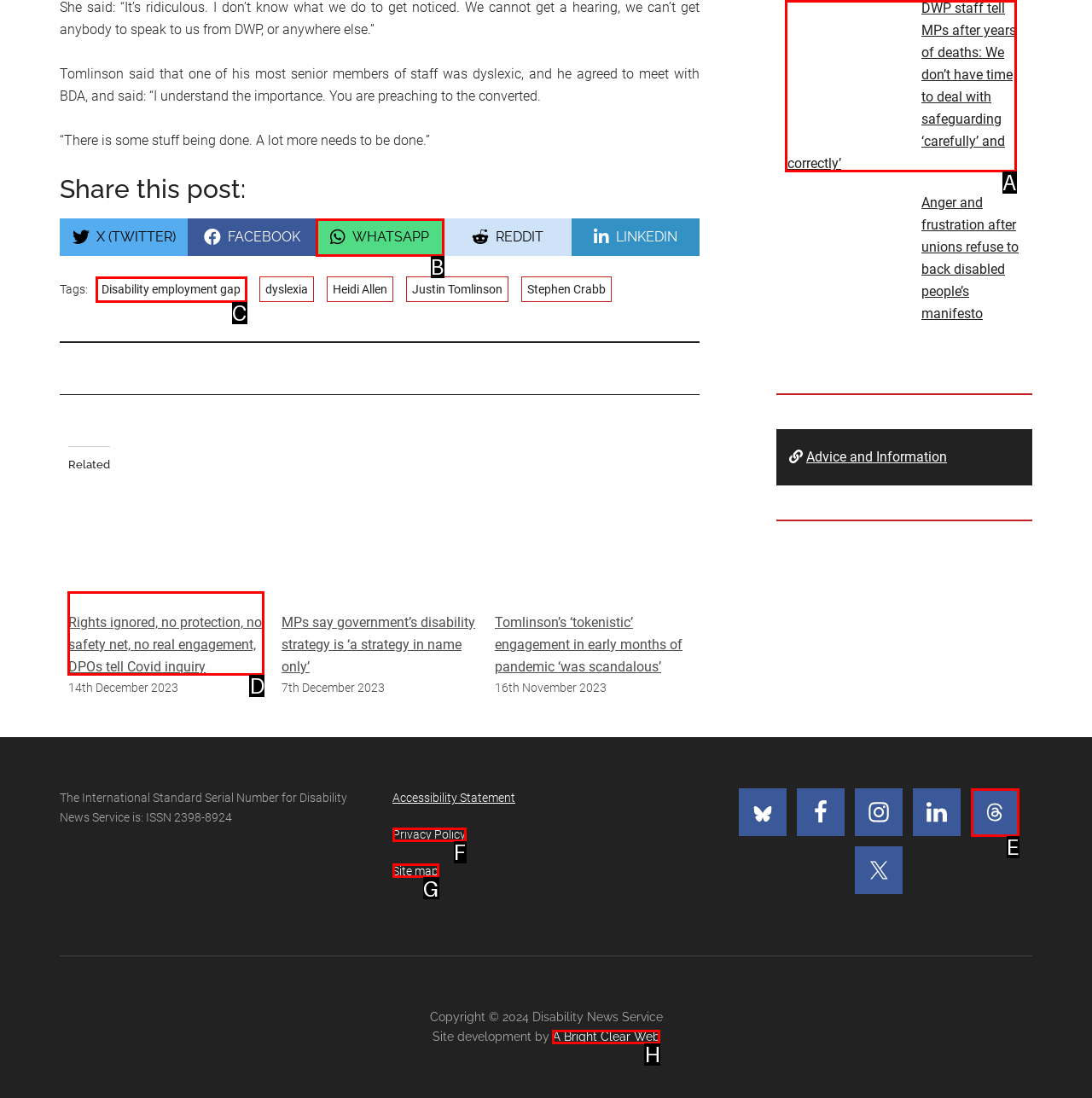From the given options, indicate the letter that corresponds to the action needed to complete this task: Read the article about Rights ignored, no protection, no safety net, no real engagement, DPOs tell Covid inquiry. Respond with only the letter.

D